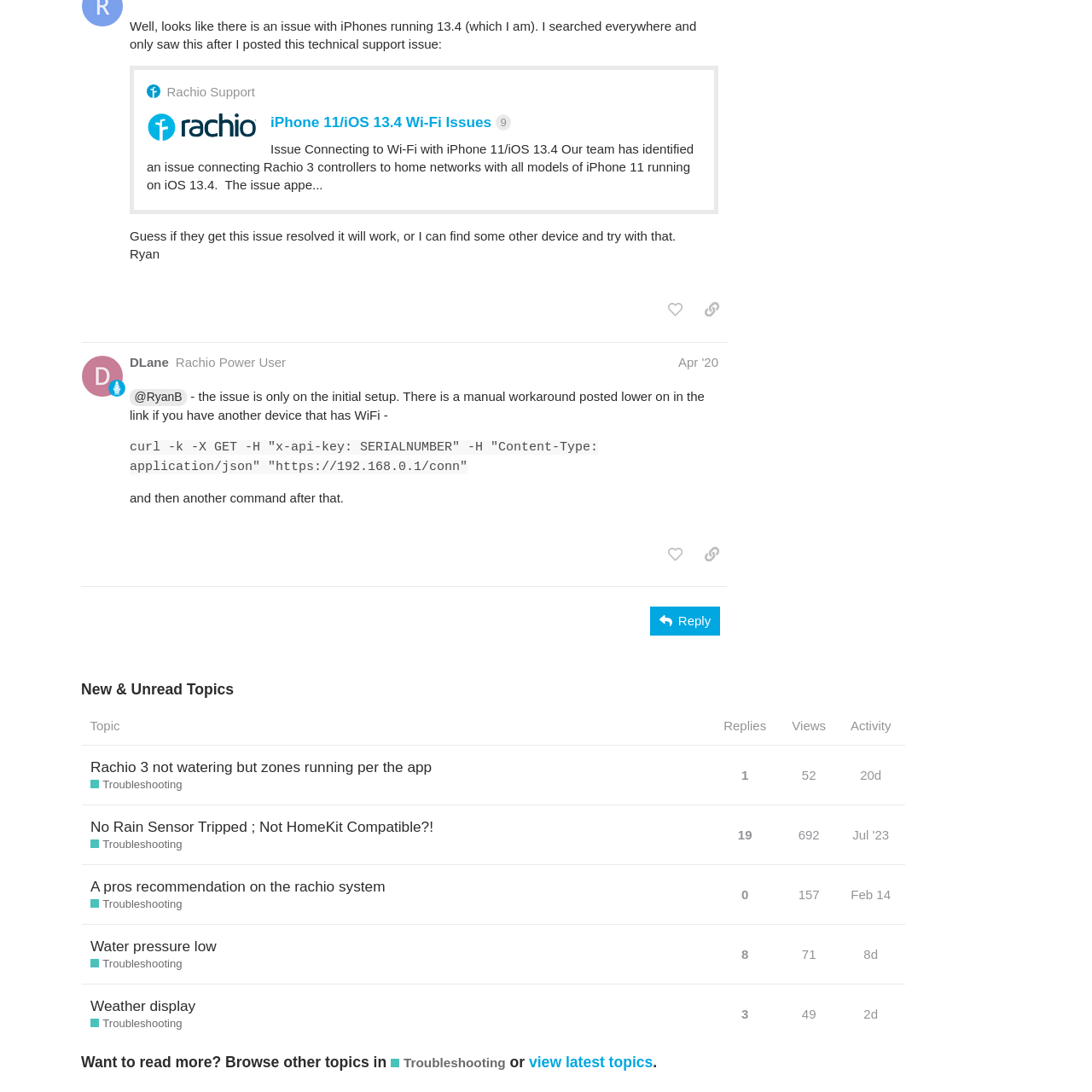Who posted the issue about iPhone 11/iOS 13.4?
Please answer the question with as much detail and depth as you can.

The post 'iPhone 11/iOS 13.4 Wi-Fi Issues 9' was posted by Ryan, as indicated by the username 'Ryan' below the post.